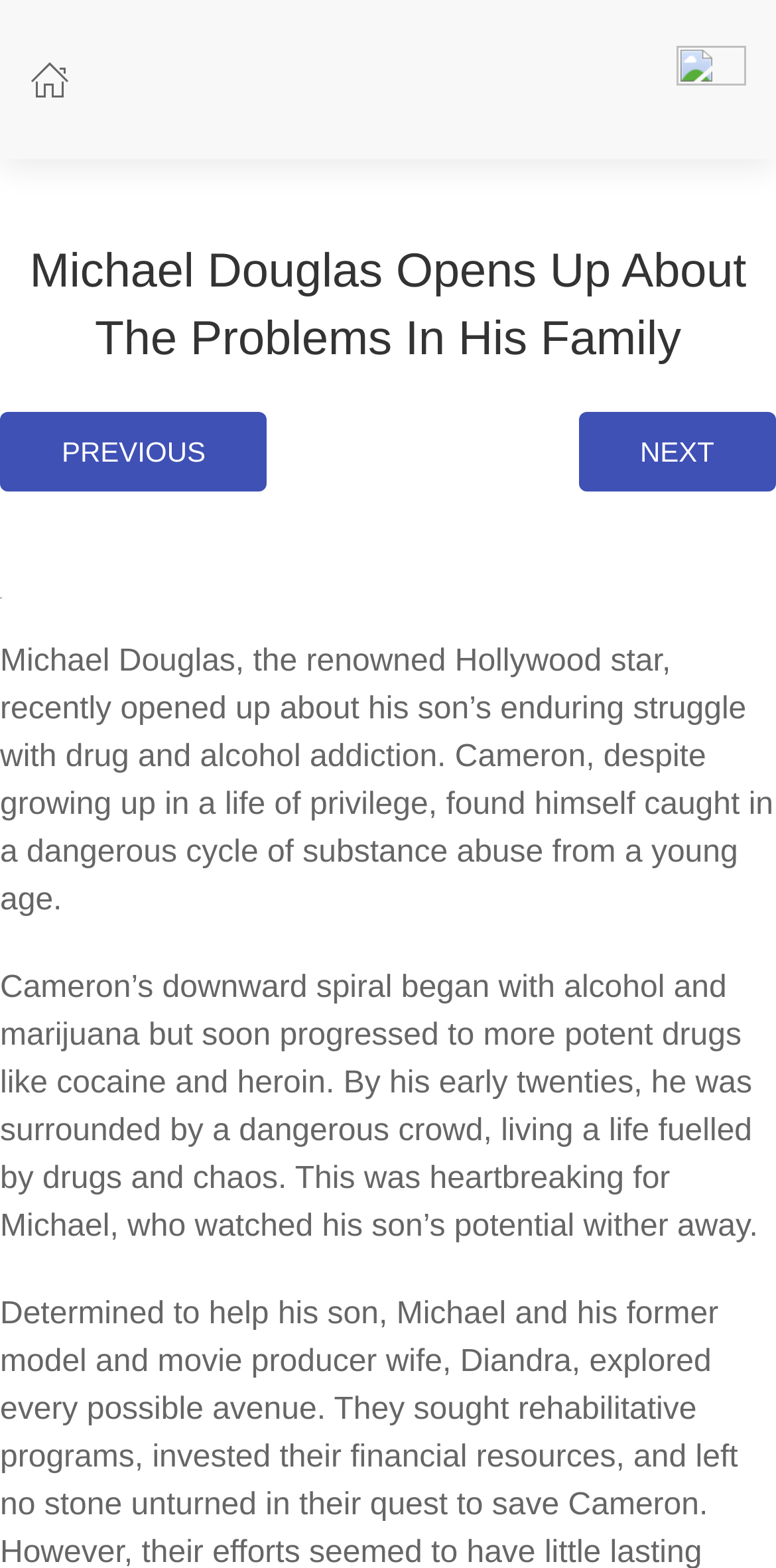What is the name of Michael Douglas' son?
Please use the image to deliver a detailed and complete answer.

The article mentions Cameron as the son of Michael Douglas, who has been struggling with drug and alcohol addiction.